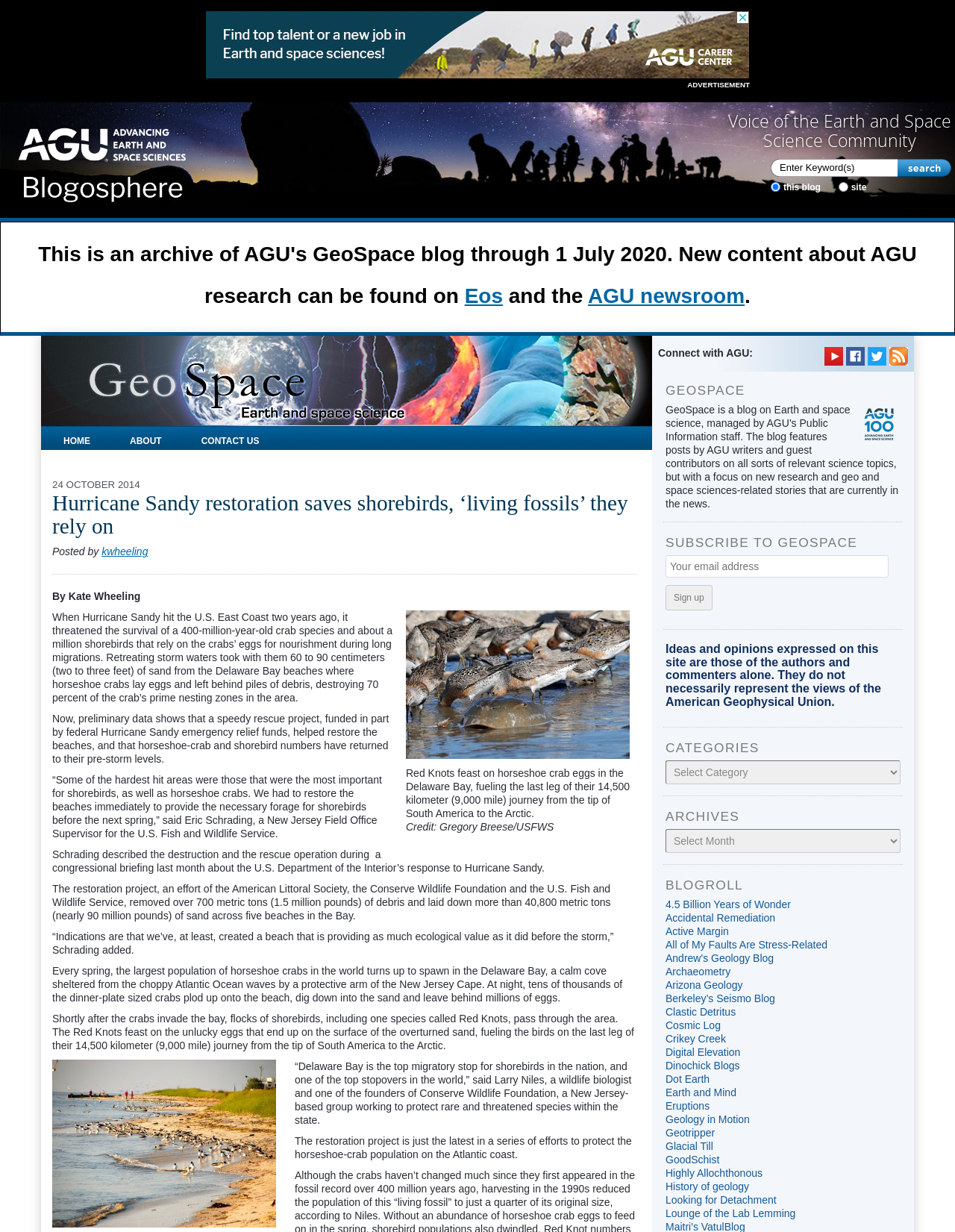Respond with a single word or phrase to the following question: What is the name of the organization that worked to protect rare and threatened species within the state?

Conserve Wildlife Foundation